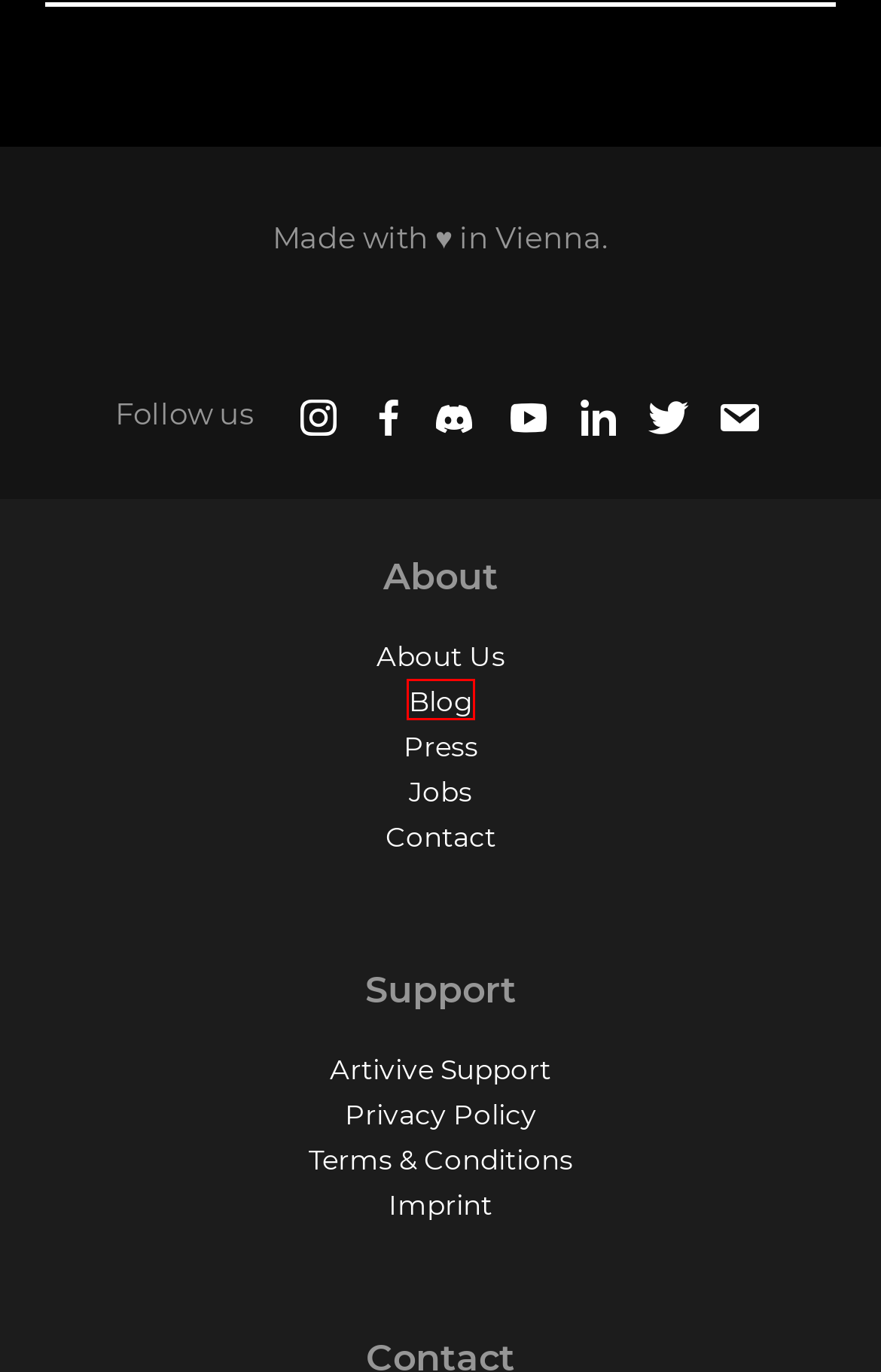Evaluate the webpage screenshot and identify the element within the red bounding box. Select the webpage description that best fits the new webpage after clicking the highlighted element. Here are the candidates:
A. Terms & Conditions - Artivive
B. Imprint - Artivive
C. Contact - Artivive
D. About - Artivive
E. Blog - Artivive
F. BringArtToLife - Artivive
G. Jobs - Artivive
H. Privacy Policy - Artivive

E